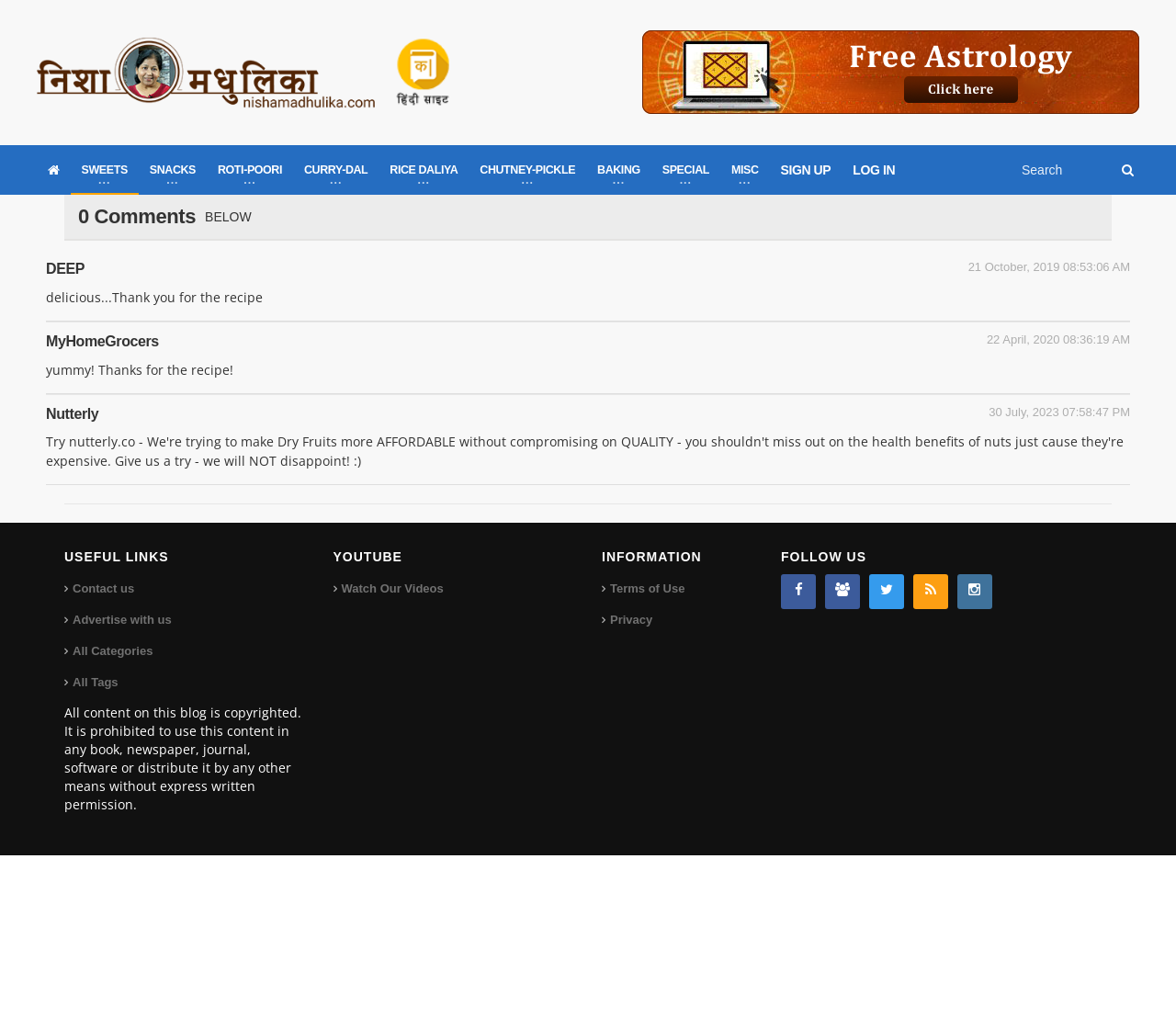What is the purpose of the 'USEFUL LINKS' section?
Provide an in-depth answer to the question, covering all aspects.

The 'USEFUL LINKS' section is located at the bottom of the webpage, and it provides links to additional resources, such as 'Contact us', 'Advertise with us', and 'All Categories'. This section is likely intended to provide users with more information or ways to engage with the website.